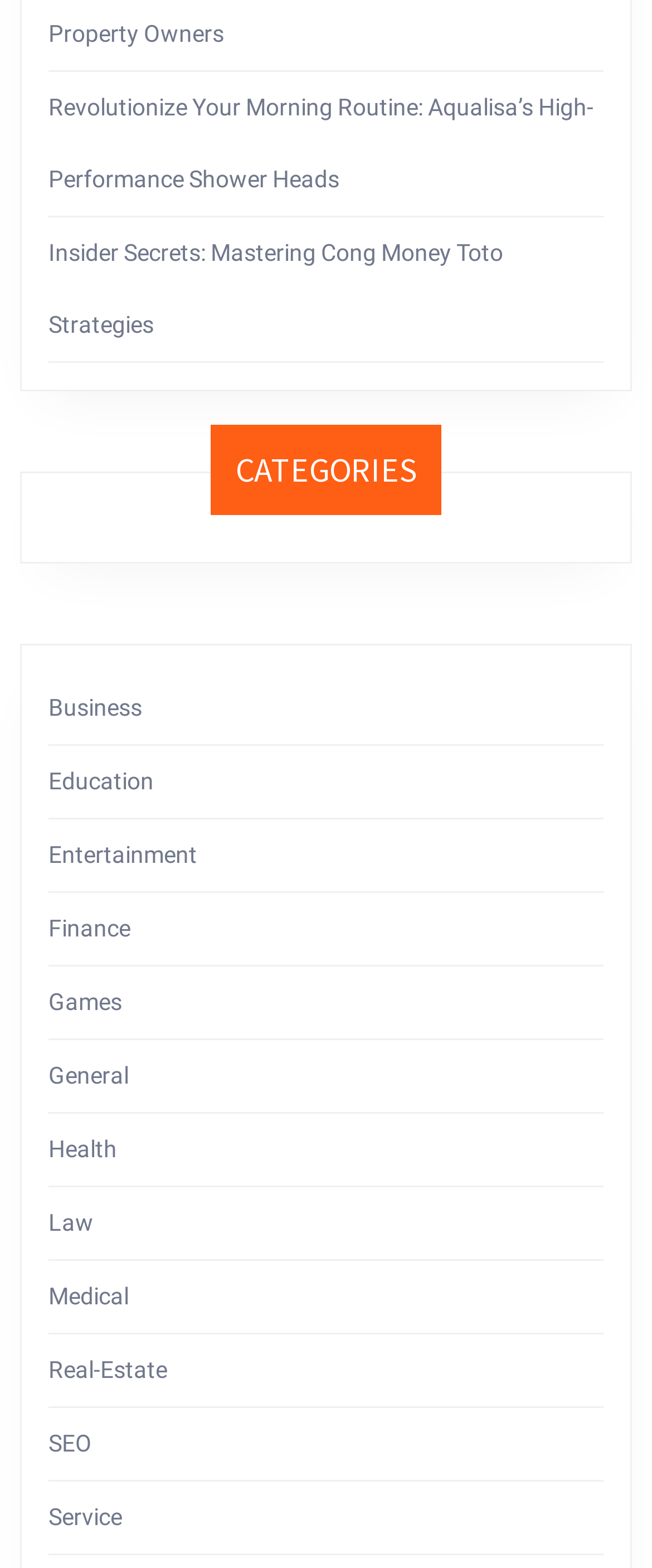What is the category of 'Business' link?
Refer to the image and offer an in-depth and detailed answer to the question.

The 'Business' link is a child element of the 'CATEGORIES' heading, which is located at [0.323, 0.271, 0.677, 0.328] and has the text 'CATEGORIES'. Therefore, the category of the 'Business' link is 'CATEGORIES'.